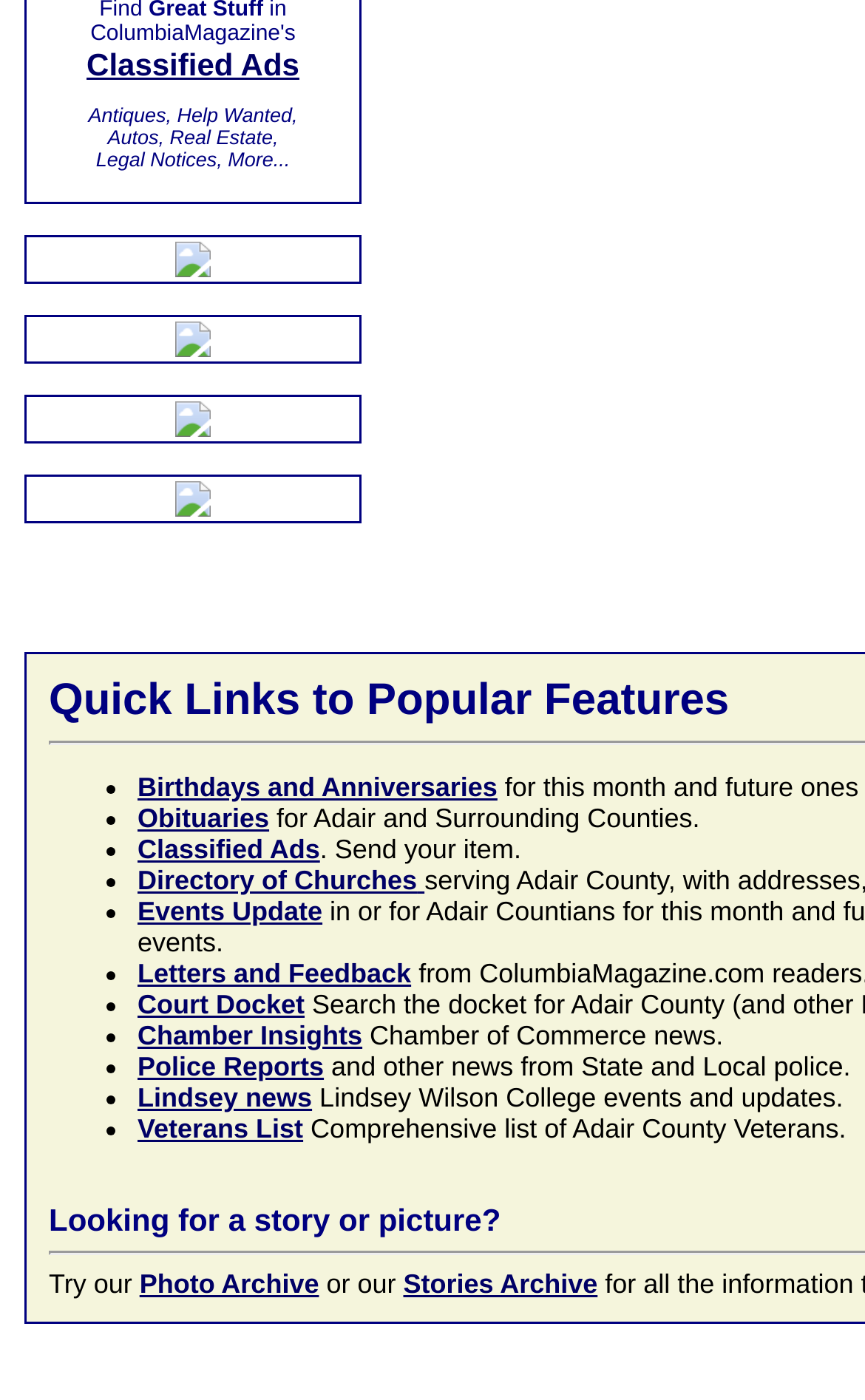Please identify the bounding box coordinates of the element's region that I should click in order to complete the following instruction: "View the page in Spanish". The bounding box coordinates consist of four float numbers between 0 and 1, i.e., [left, top, right, bottom].

None